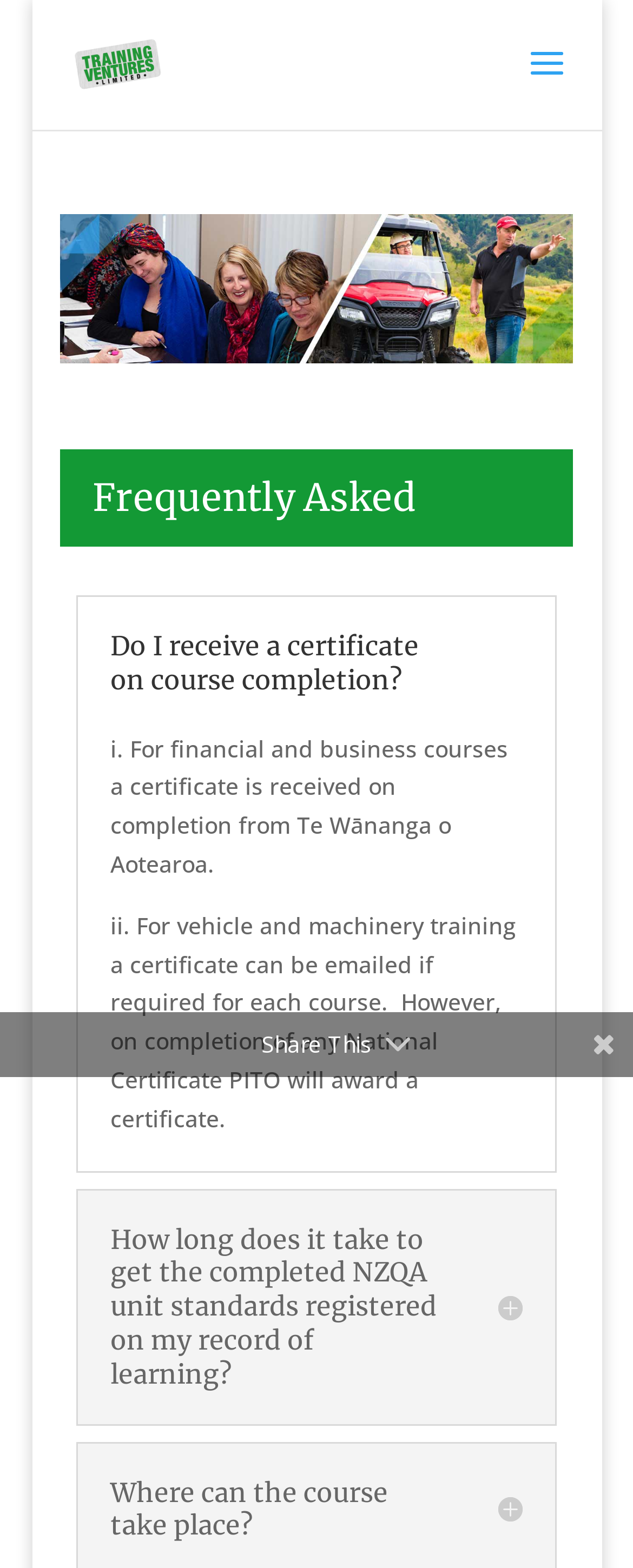Please determine the primary heading and provide its text.

Frequently Asked Questions